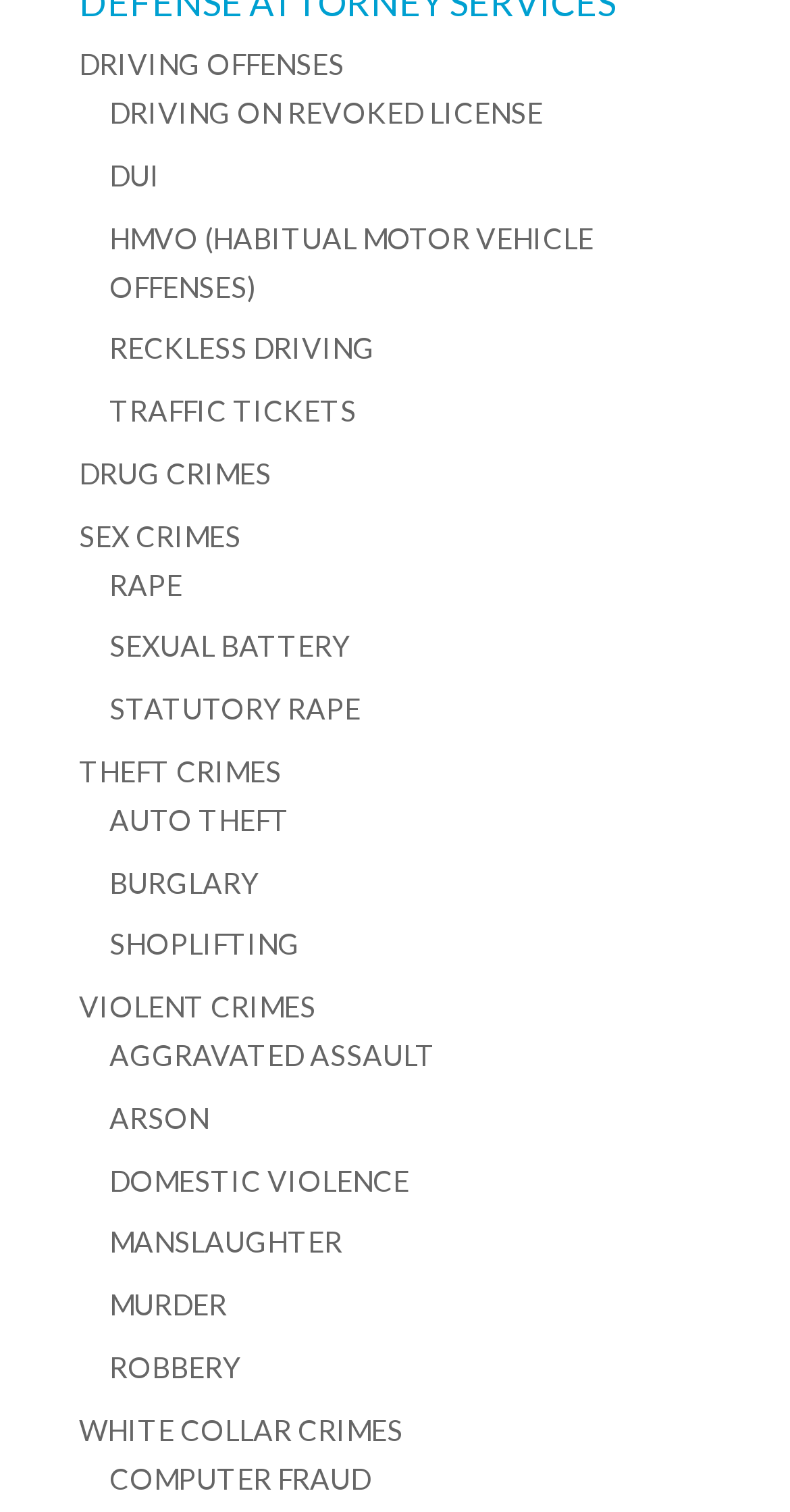Pinpoint the bounding box coordinates for the area that should be clicked to perform the following instruction: "Click on DRIVING OFFENSES".

[0.1, 0.031, 0.436, 0.054]